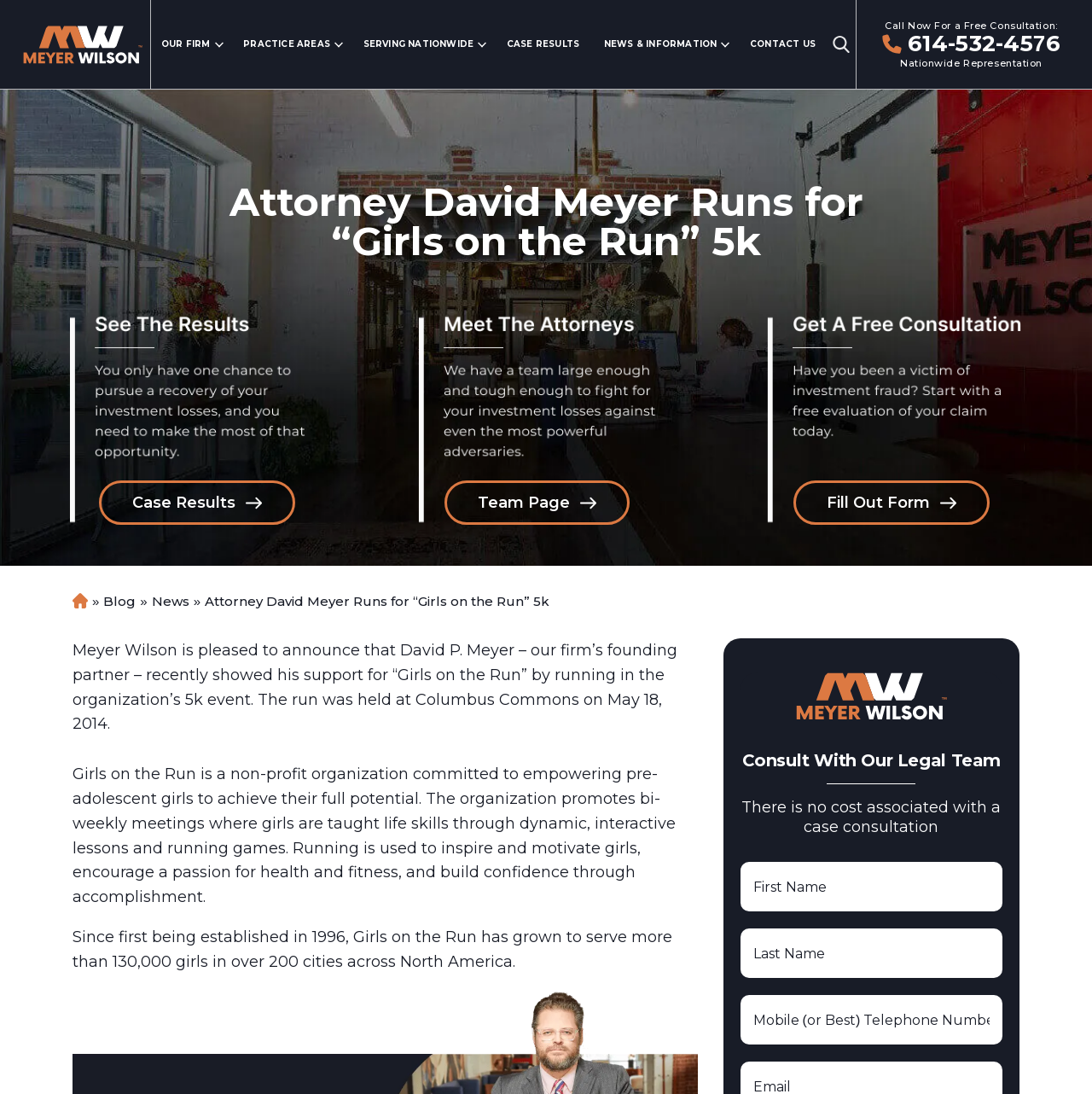Locate the bounding box coordinates of the area where you should click to accomplish the instruction: "Learn about 'Investment Fraud'".

[0.223, 0.076, 0.402, 0.101]